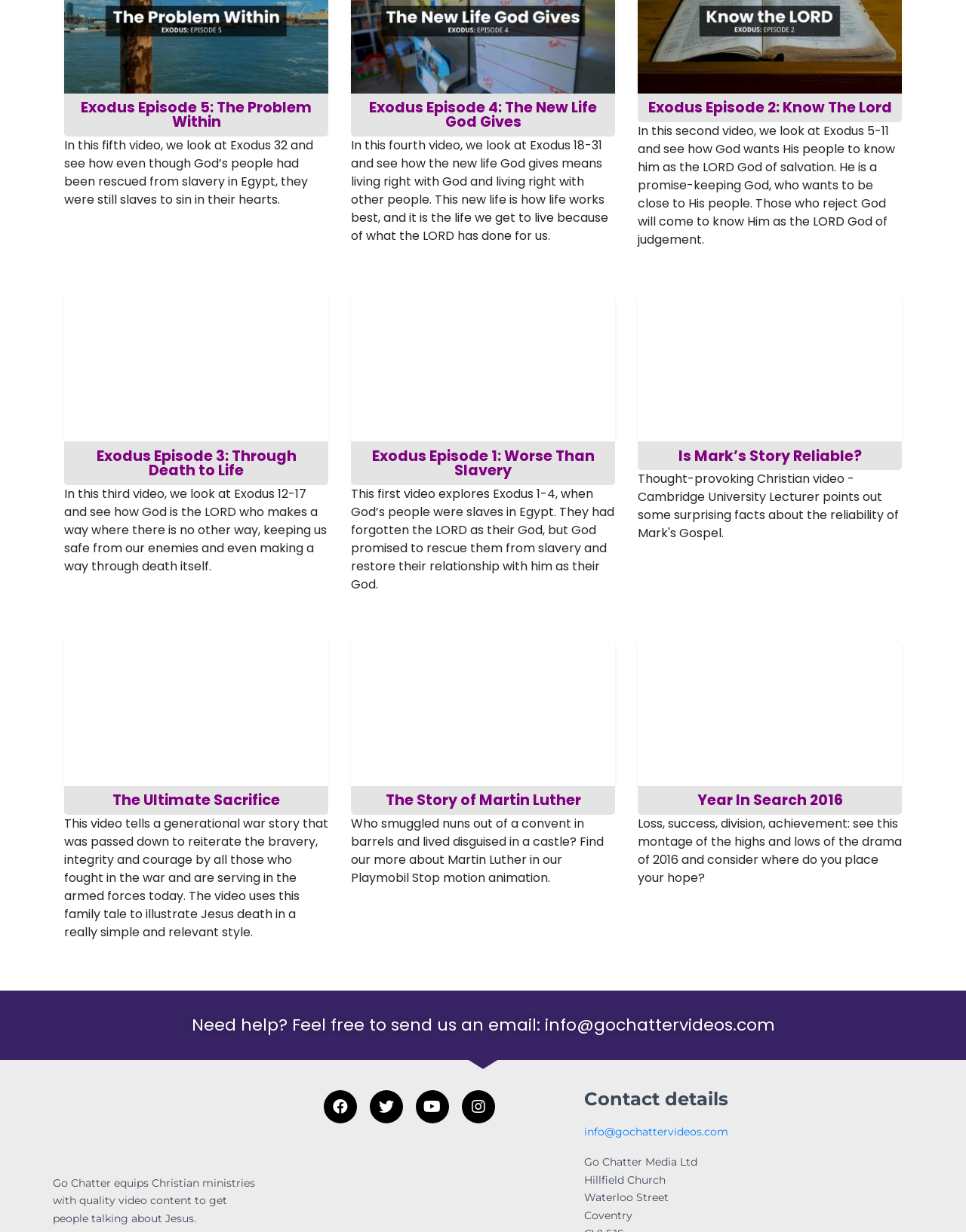Determine the bounding box coordinates for the region that must be clicked to execute the following instruction: "Go to the 'Home' page".

None